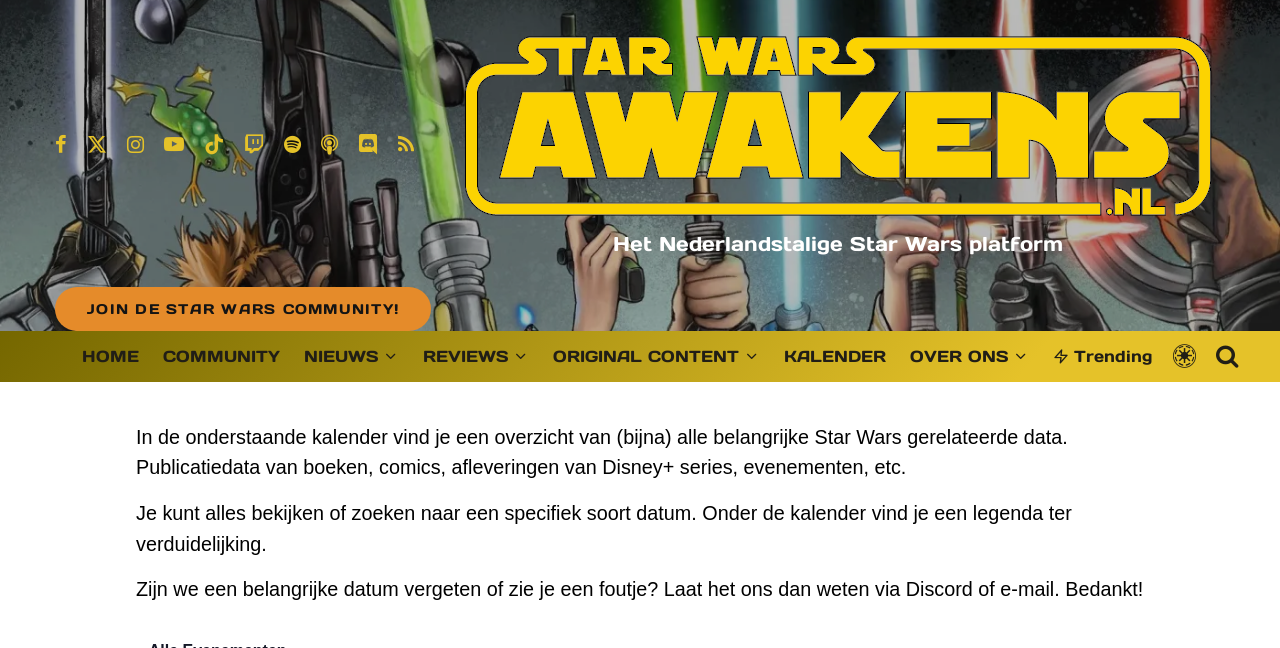Refer to the image and offer a detailed explanation in response to the question: What is the name of the community?

The name of the community can be inferred from the link 'JOIN DE STAR WARS COMMUNITY!' at the top of the webpage, which suggests that the community is called the Star Wars Community.